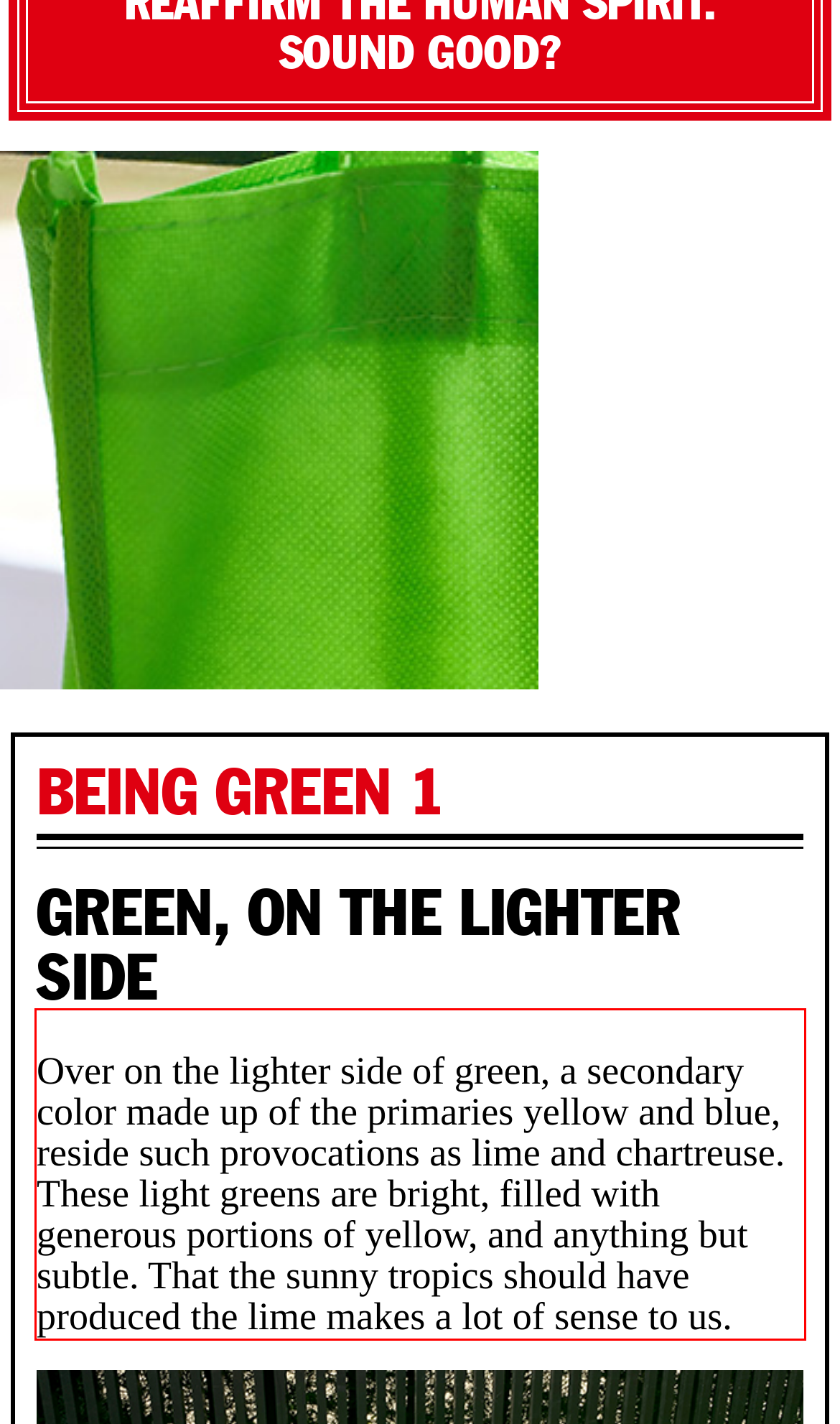You are looking at a screenshot of a webpage with a red rectangle bounding box. Use OCR to identify and extract the text content found inside this red bounding box.

Over on the lighter side of green, a secondary color made up of the primaries yellow and blue, reside such provocations as lime and chartreuse. These light greens are bright, filled with generous portions of yellow, and anything but subtle. That the sunny tropics should have produced the lime makes a lot of sense to us.